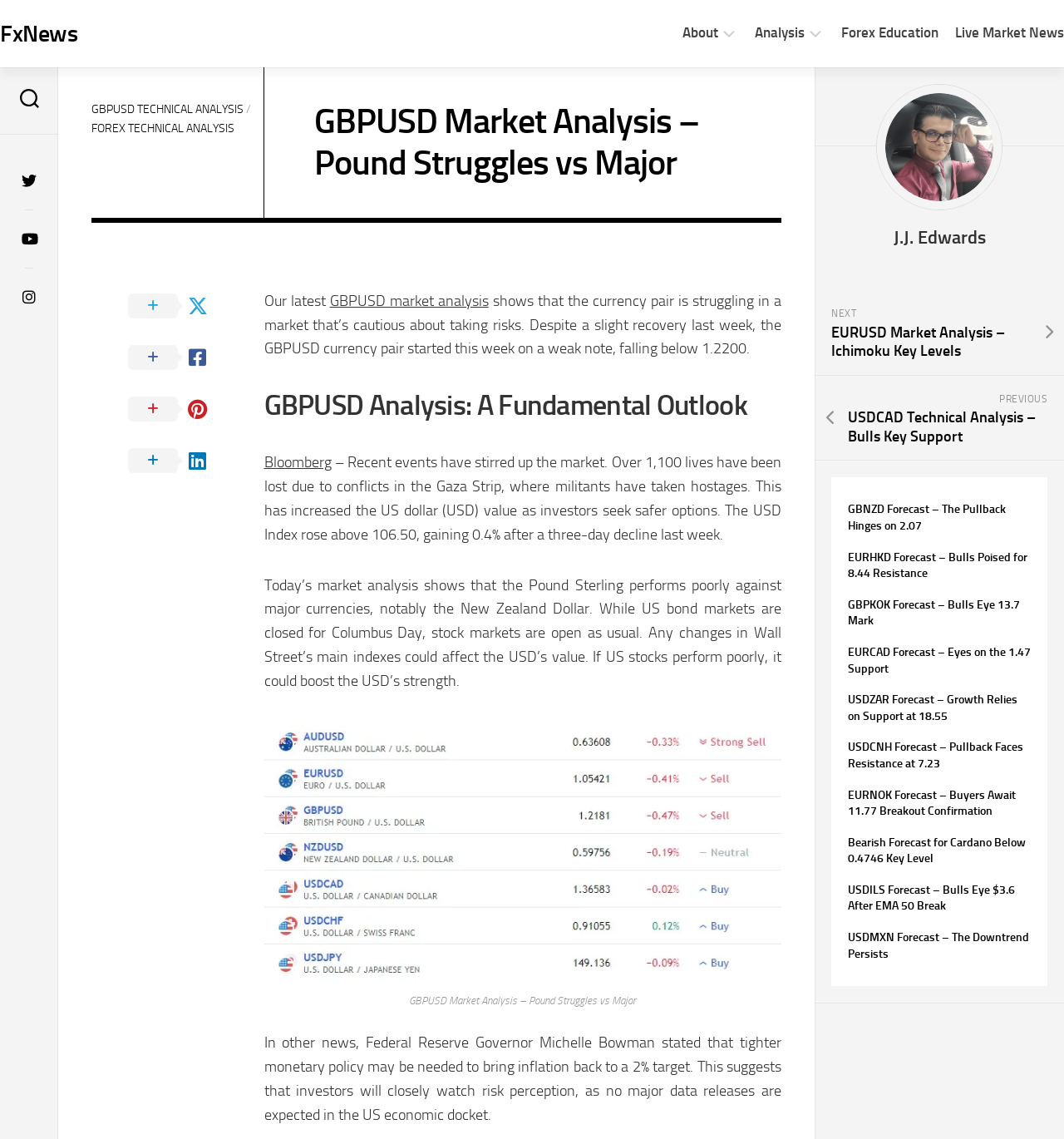What is the current sentiment of the US bond market?
Please give a well-detailed answer to the question.

According to the webpage, the US bond market is closed for Columbus Day, which implies that there is no trading activity in the bond market on this day. This may have an impact on the overall market sentiment and currency pair movements.